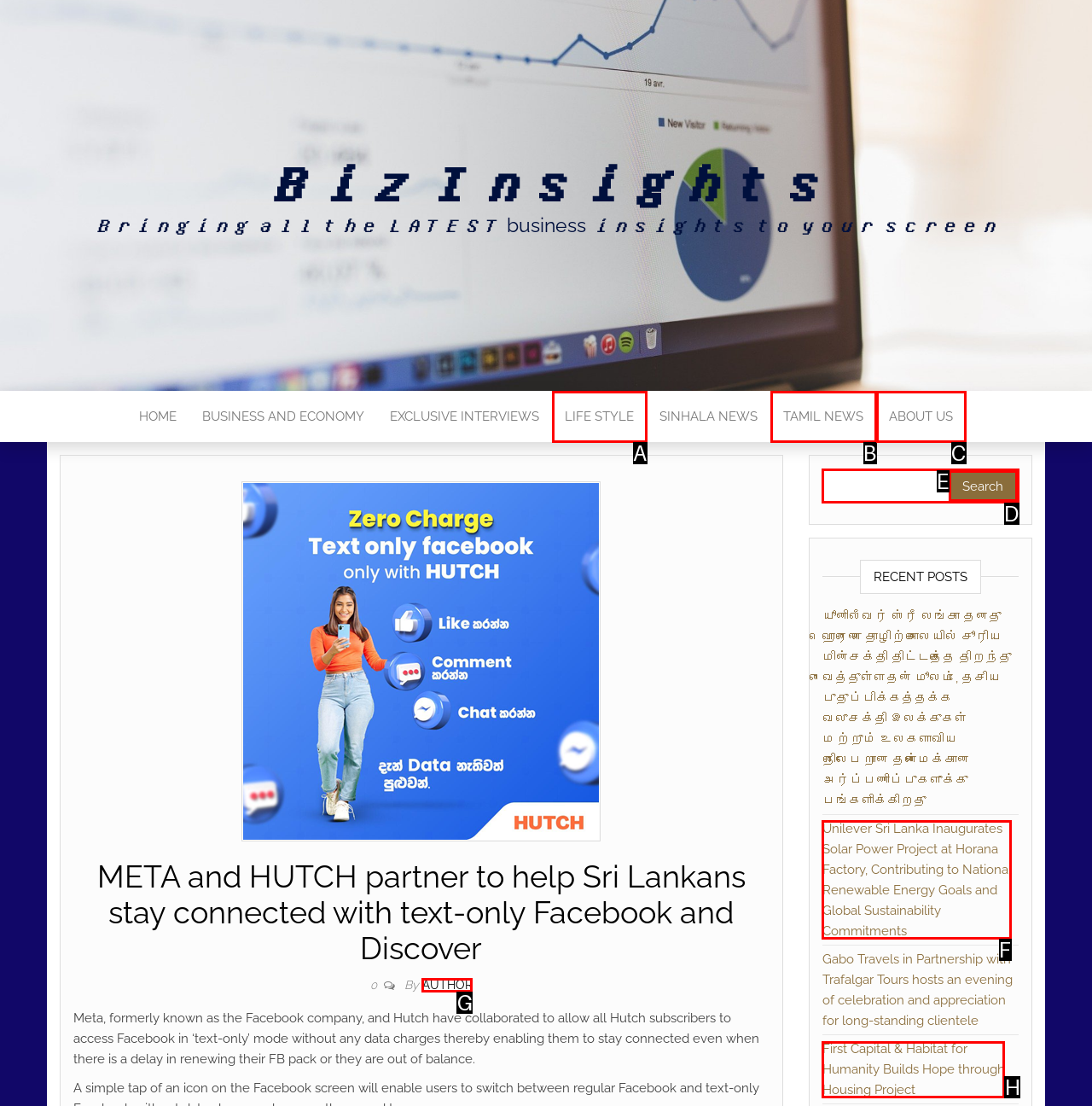Which letter corresponds to the correct option to complete the task: Read the article about Unilever Sri Lanka?
Answer with the letter of the chosen UI element.

F